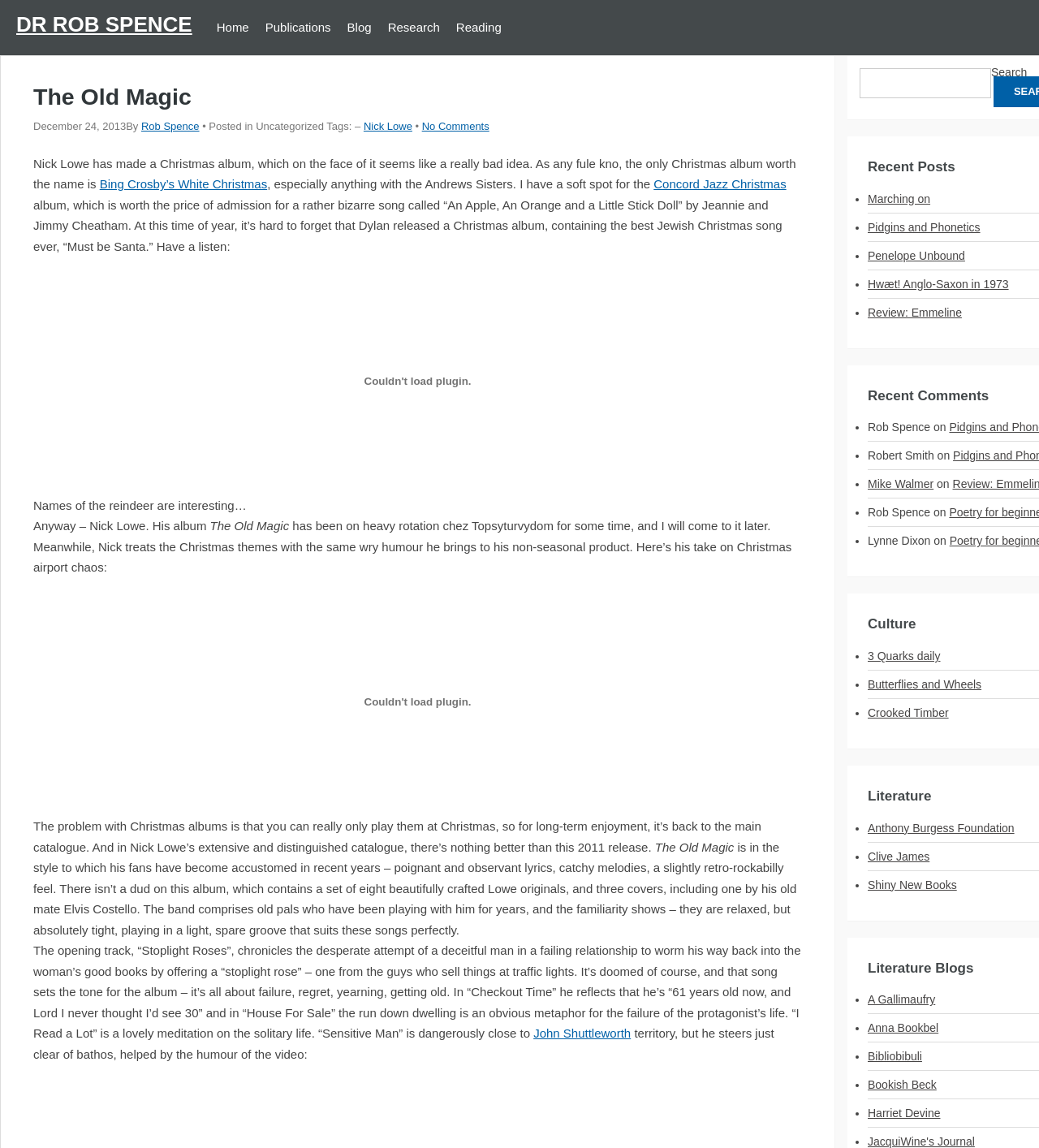Reply to the question with a single word or phrase:
What is the name of the author of the blog post?

Rob Spence